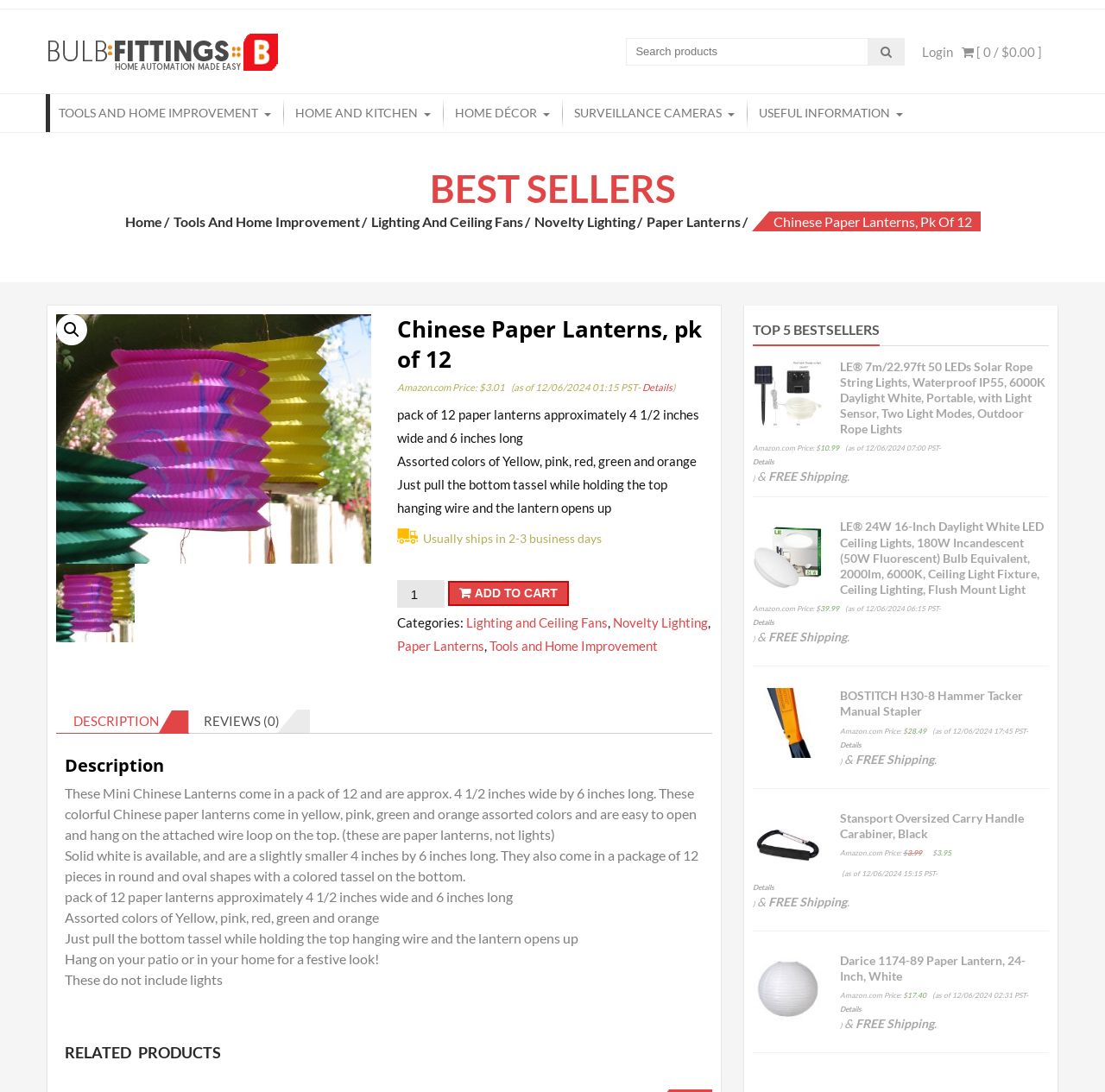Locate the bounding box of the UI element defined by this description: "title="Chinese-Paper-Lanterns-pk-of-12-0-0"". The coordinates should be given as four float numbers between 0 and 1, formatted as [left, top, right, bottom].

[0.336, 0.287, 0.621, 0.519]